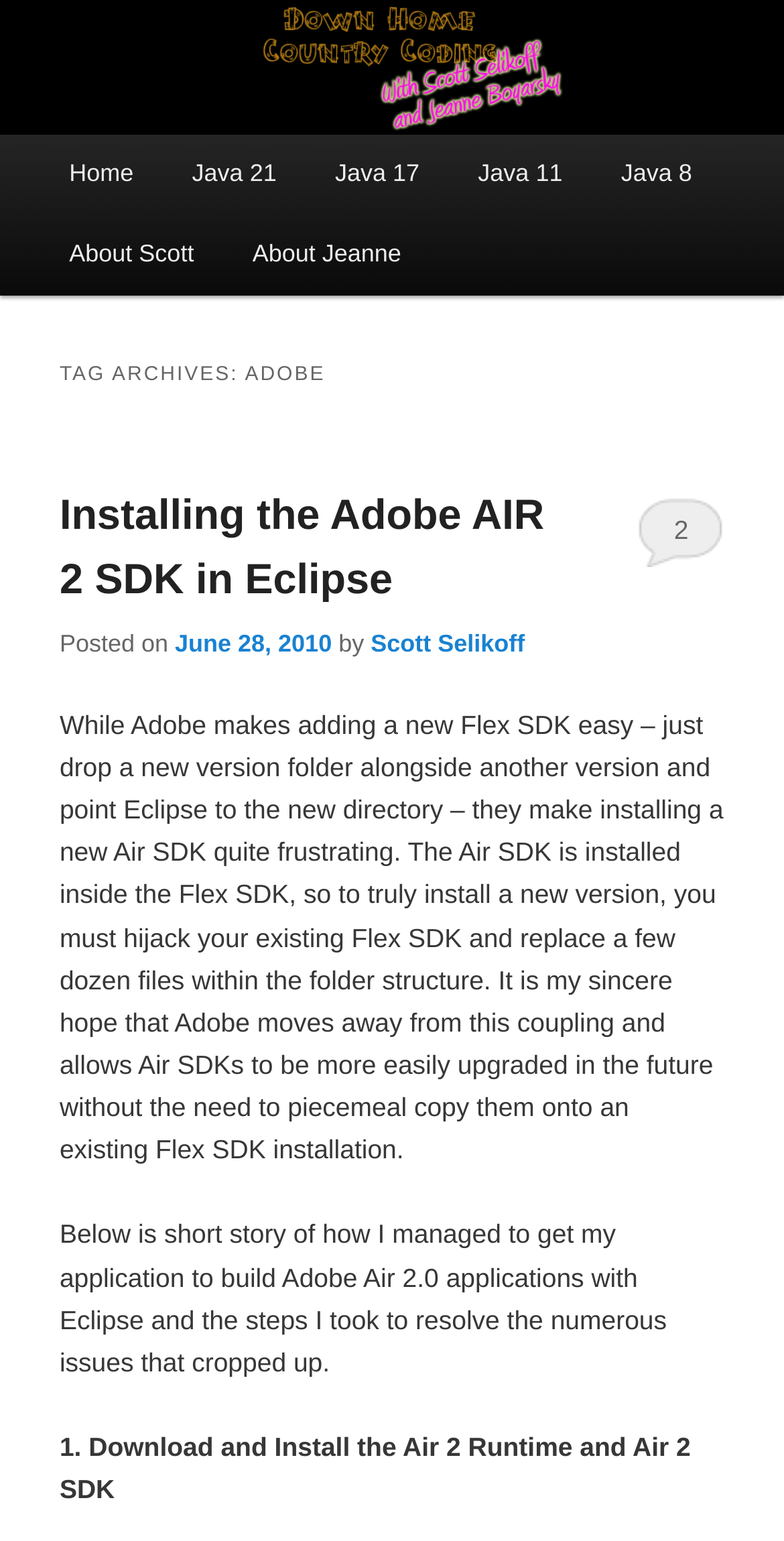What is the name of the blog?
Based on the visual details in the image, please answer the question thoroughly.

I determined the answer by looking at the heading element with the text 'Down Home Country Coding With Scott Selikoff and Jeanne Boyarsky' and extracting the main part of the title, which is 'Down Home Country Coding'.